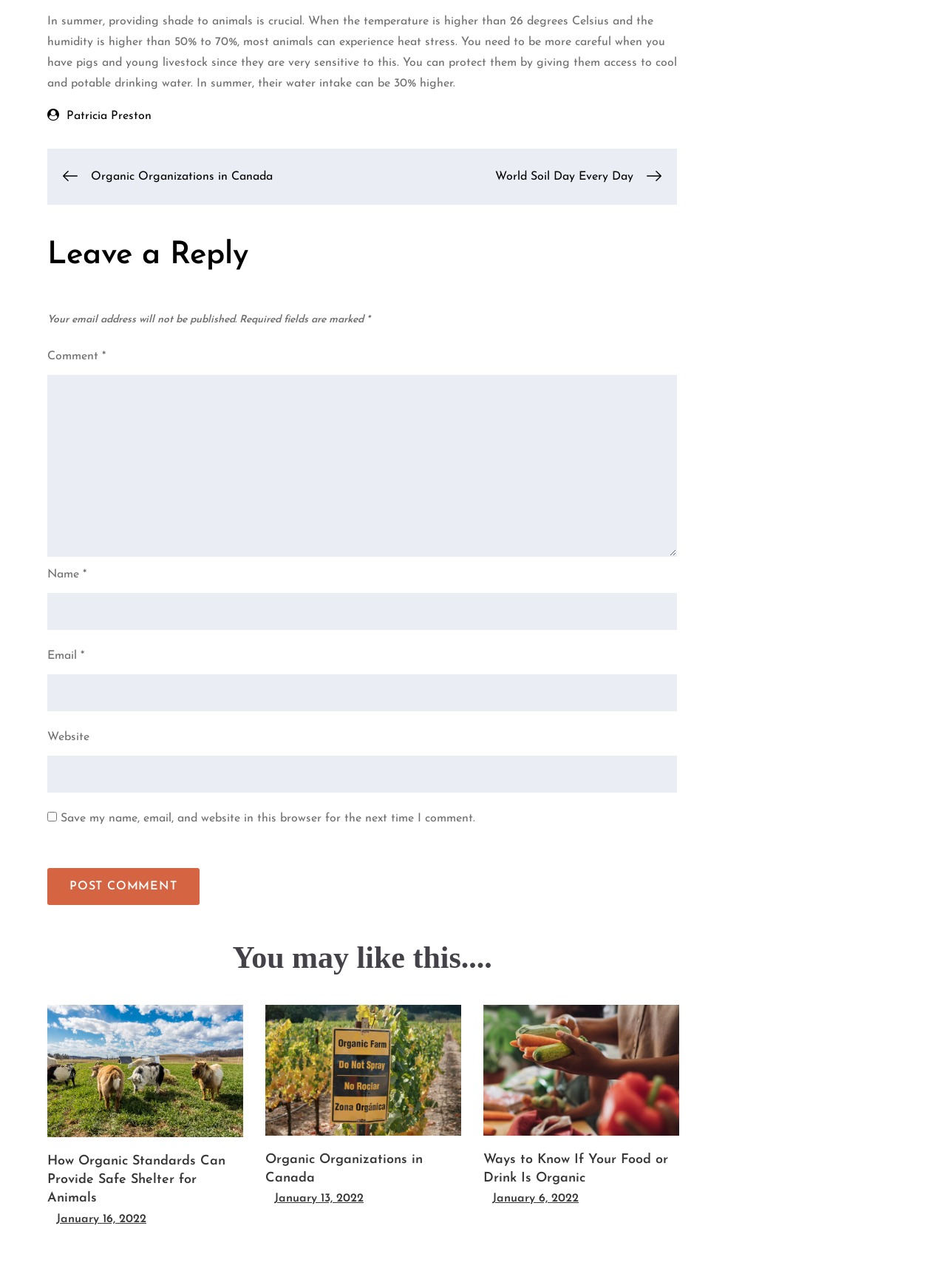What is required to post a comment?
Look at the screenshot and respond with one word or a short phrase.

Name, email, and comment